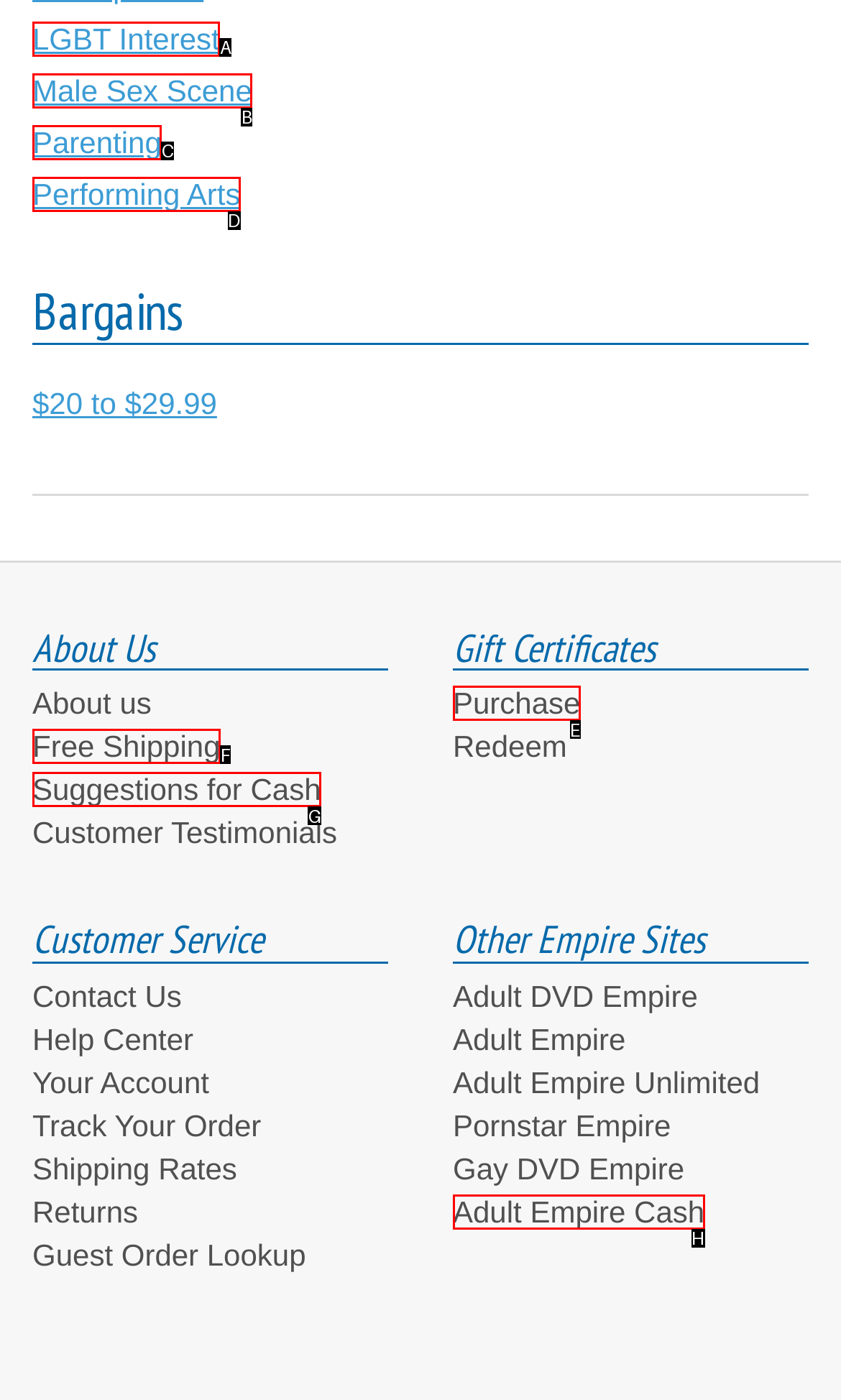Given the description: Purchase, select the HTML element that matches it best. Reply with the letter of the chosen option directly.

E